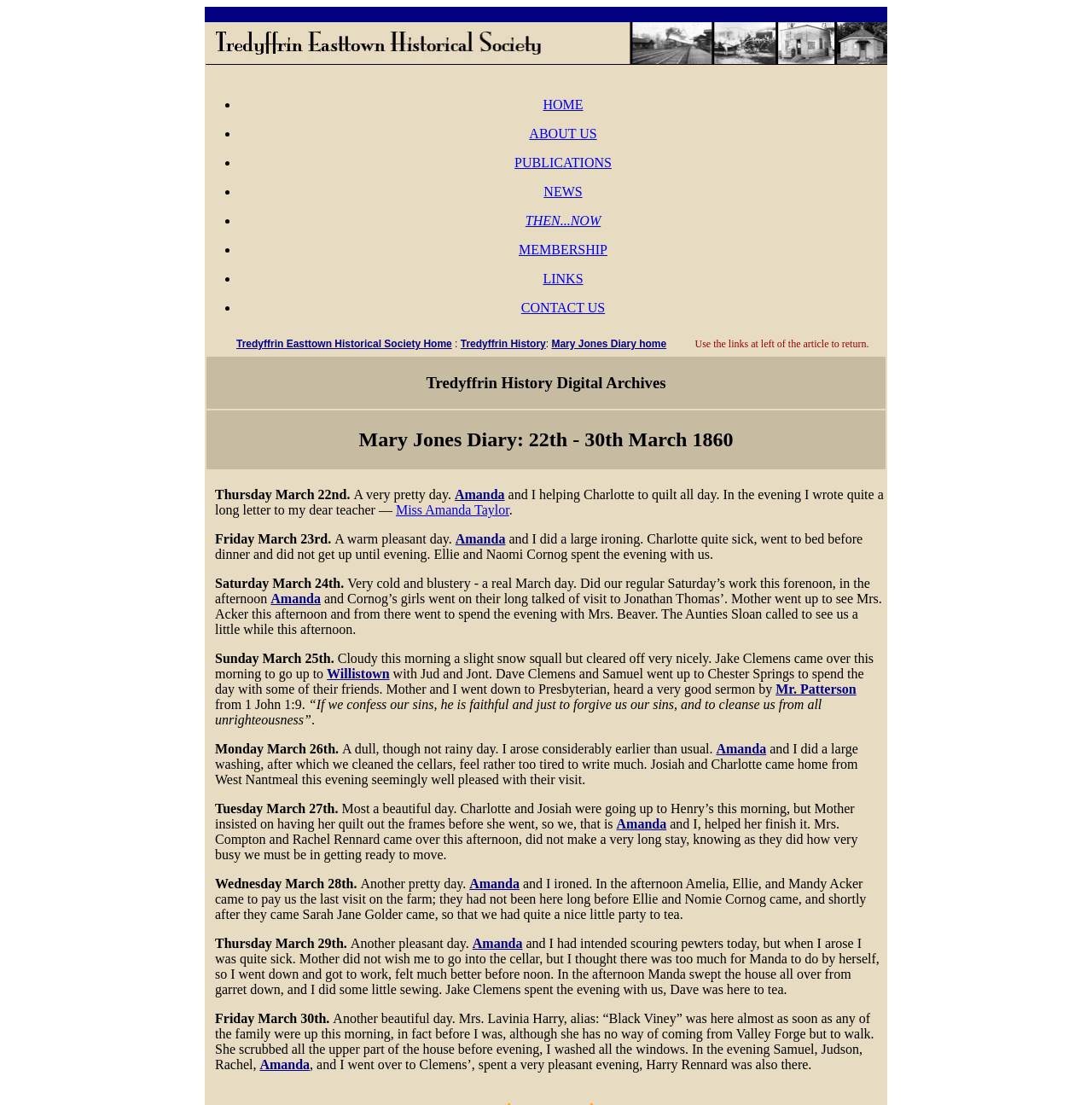Provide a thorough description of the webpage's content and layout.

The webpage is titled "MJD Page 15" and appears to be a historical society webpage. At the top, there is a header image with the text "TEHS headerText image". Below the header, there is a navigation menu with links to various pages, including "HOME", "ABOUT US", "PUBLICATIONS", "NEWS", "THEN...NOW", "MEMBERSHIP", "LINKS", and "CONTACT US".

The main content of the page is divided into sections. The first section has a heading "Tredyffrin History Digital Archives" and appears to be an introduction to the archives. The second section has a heading "Mary Jones Diary: 22th - 30th March 1860" and contains a lengthy diary entry from Mary Jones, detailing her daily activities and interactions with family and friends during the specified period.

The diary entry is divided into sections by date, with each section describing Mary's activities and thoughts on that particular day. The entry includes mentions of various people, including Amanda, Charlotte, Josiah, and others, as well as descriptions of daily tasks such as ironing, washing, and cleaning. There are also references to social events, such as visits from friends and family, and mentions of religious activities, including a sermon by Mr. Patterson.

Overall, the webpage appears to be a historical archive or museum webpage, with a focus on preserving and sharing historical documents and information.